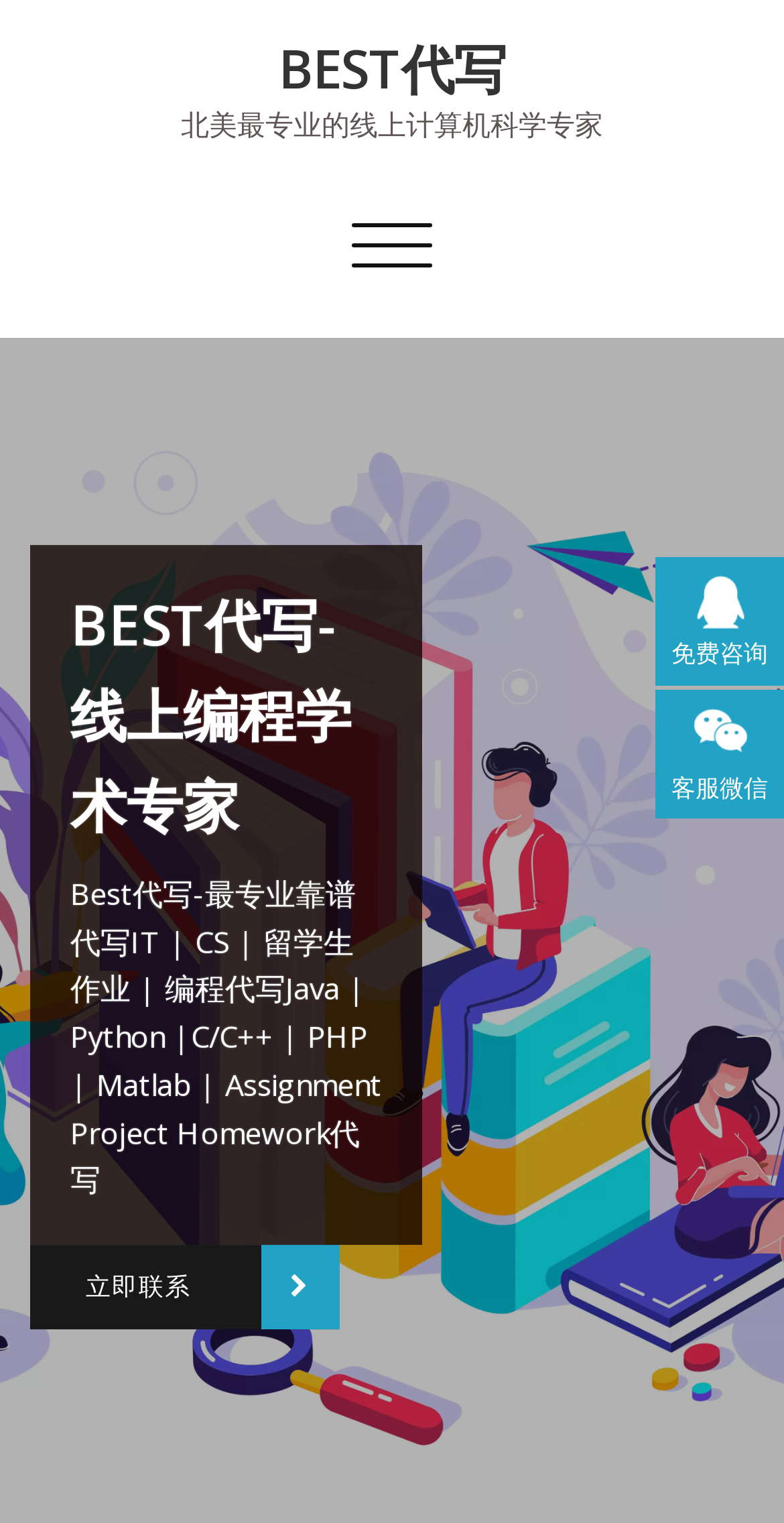What programming languages are supported?
Answer the question with a detailed explanation, including all necessary information.

The programming languages supported by the service provider can be inferred from the StaticText 'Best代写-最专业靠谱代写IT | CS | 留学生作业 | 编程代写Java | Python |C/C++ | PHP | Matlab | Assignment Project Homework代写' which appears at the middle of the webpage, indicating that the service provider supports programming languages such as Java, Python, C/C++, PHP, and Matlab.